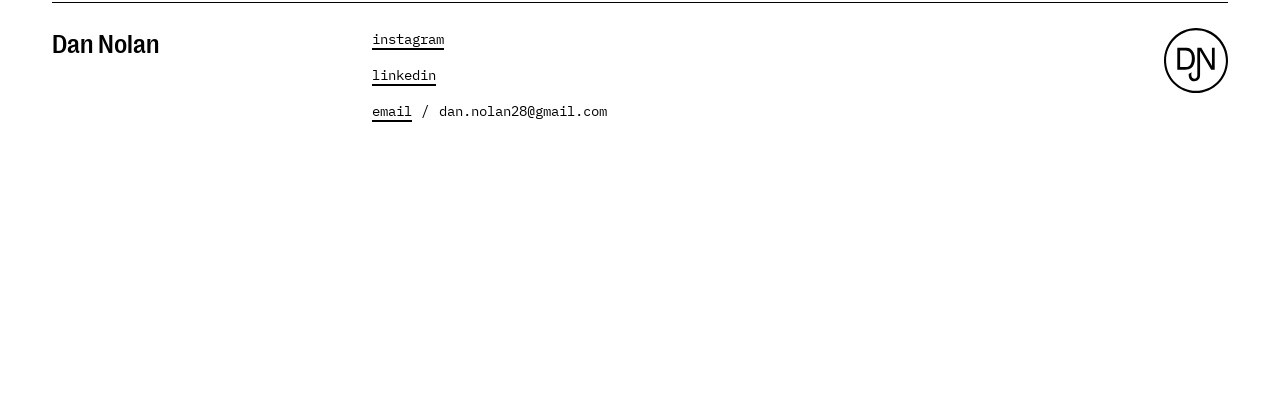Please specify the bounding box coordinates in the format (top-left x, top-left y, bottom-right x, bottom-right y), with values ranging from 0 to 1. Identify the bounding box for the UI component described as follows: linkedin

[0.291, 0.158, 0.341, 0.206]